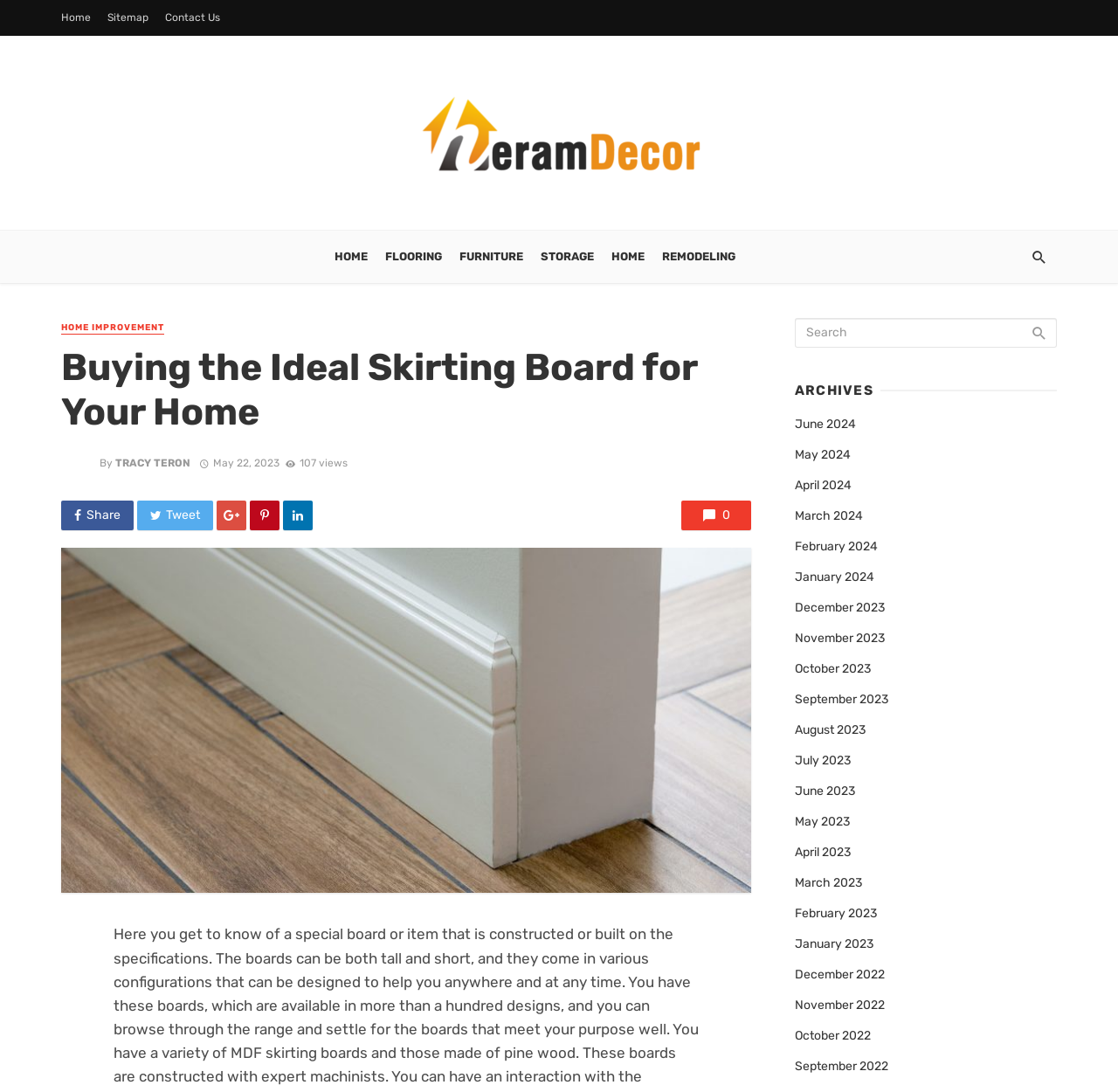Identify the bounding box coordinates of the area that should be clicked in order to complete the given instruction: "Share the article". The bounding box coordinates should be four float numbers between 0 and 1, i.e., [left, top, right, bottom].

[0.055, 0.459, 0.119, 0.486]